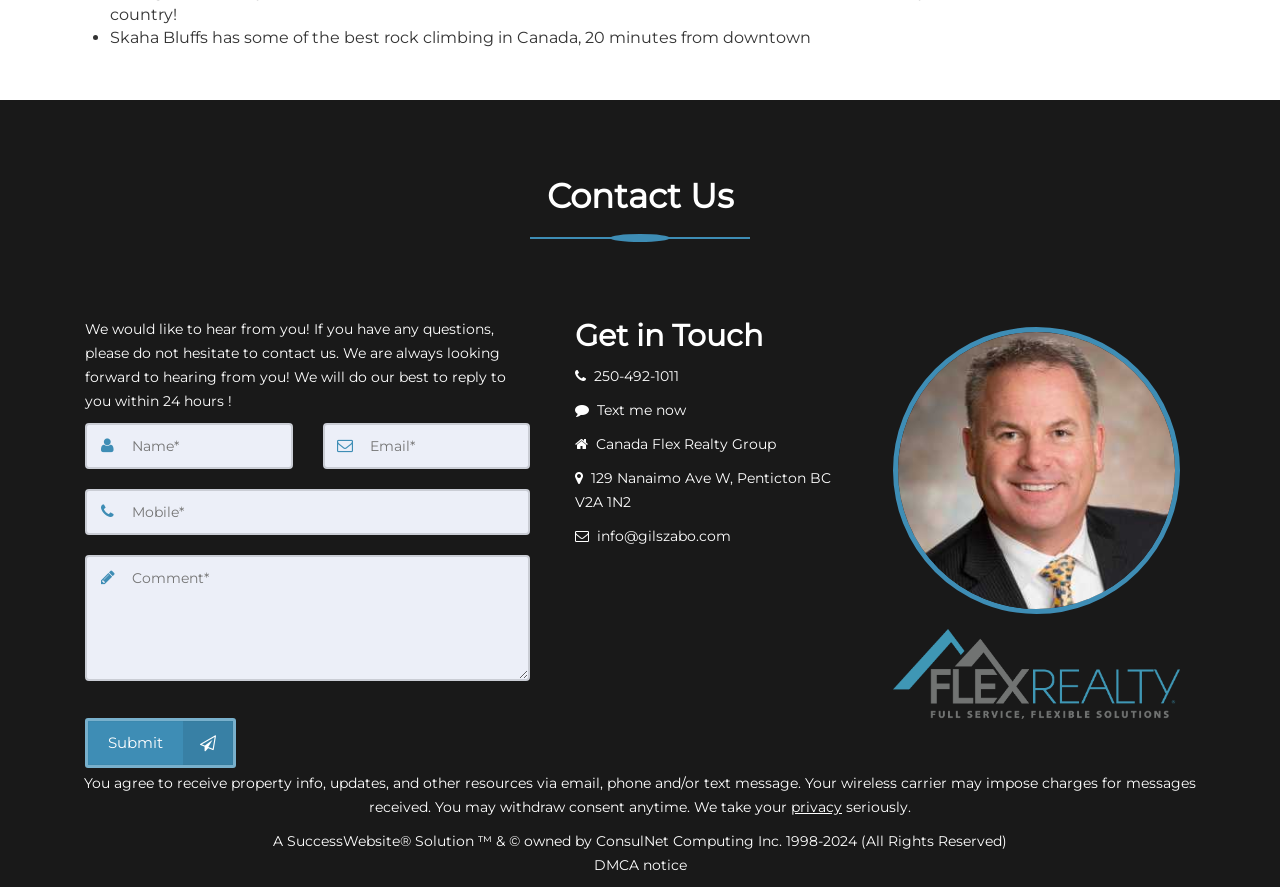Please identify the bounding box coordinates of the element's region that I should click in order to complete the following instruction: "Check the Website Privacy Policy". The bounding box coordinates consist of four float numbers between 0 and 1, i.e., [left, top, right, bottom].

[0.618, 0.9, 0.658, 0.92]